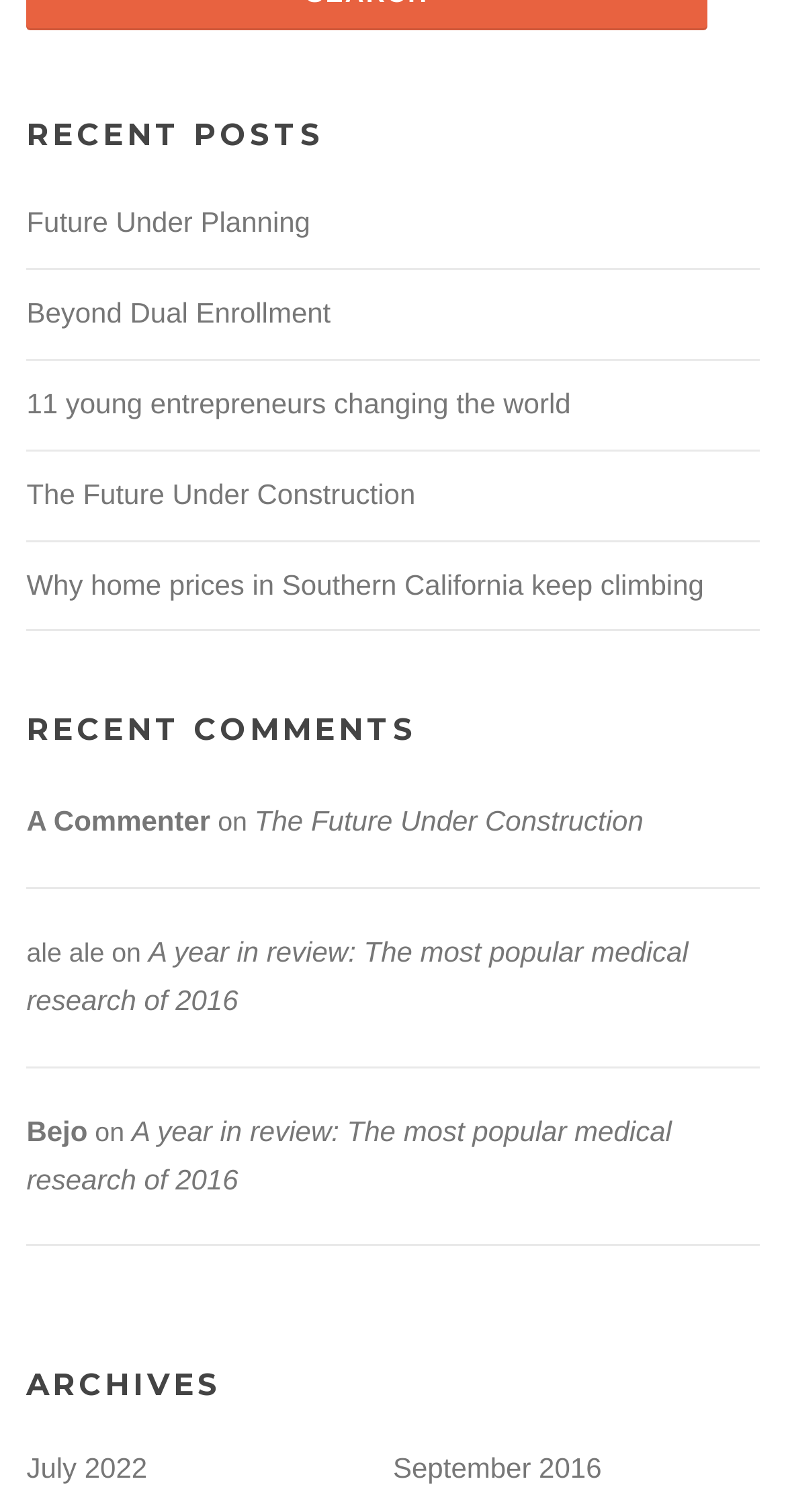Show me the bounding box coordinates of the clickable region to achieve the task as per the instruction: "check terms and conditions".

None